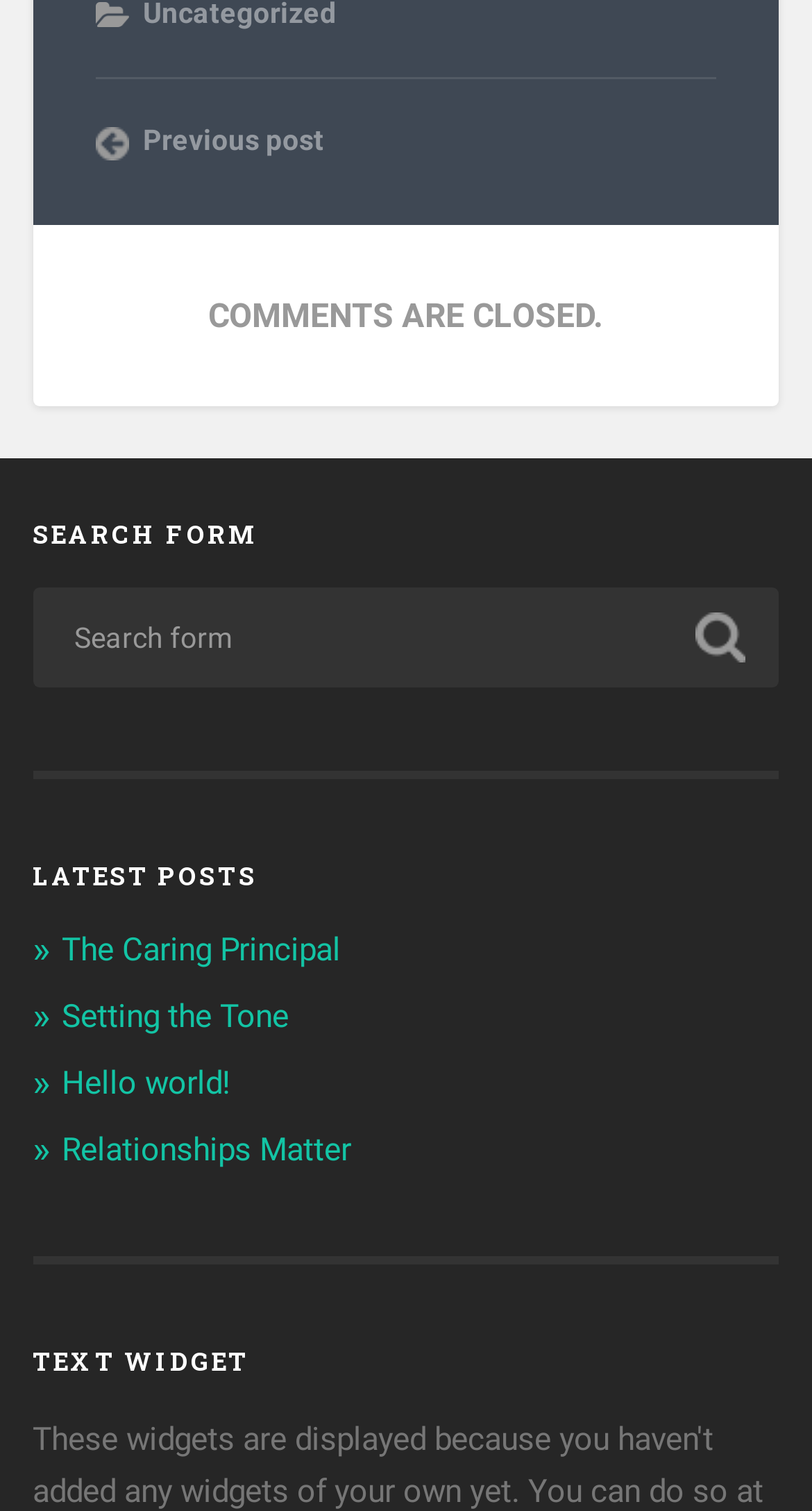What type of element is 'TEXT WIDGET'?
Answer the question with a single word or phrase derived from the image.

Heading